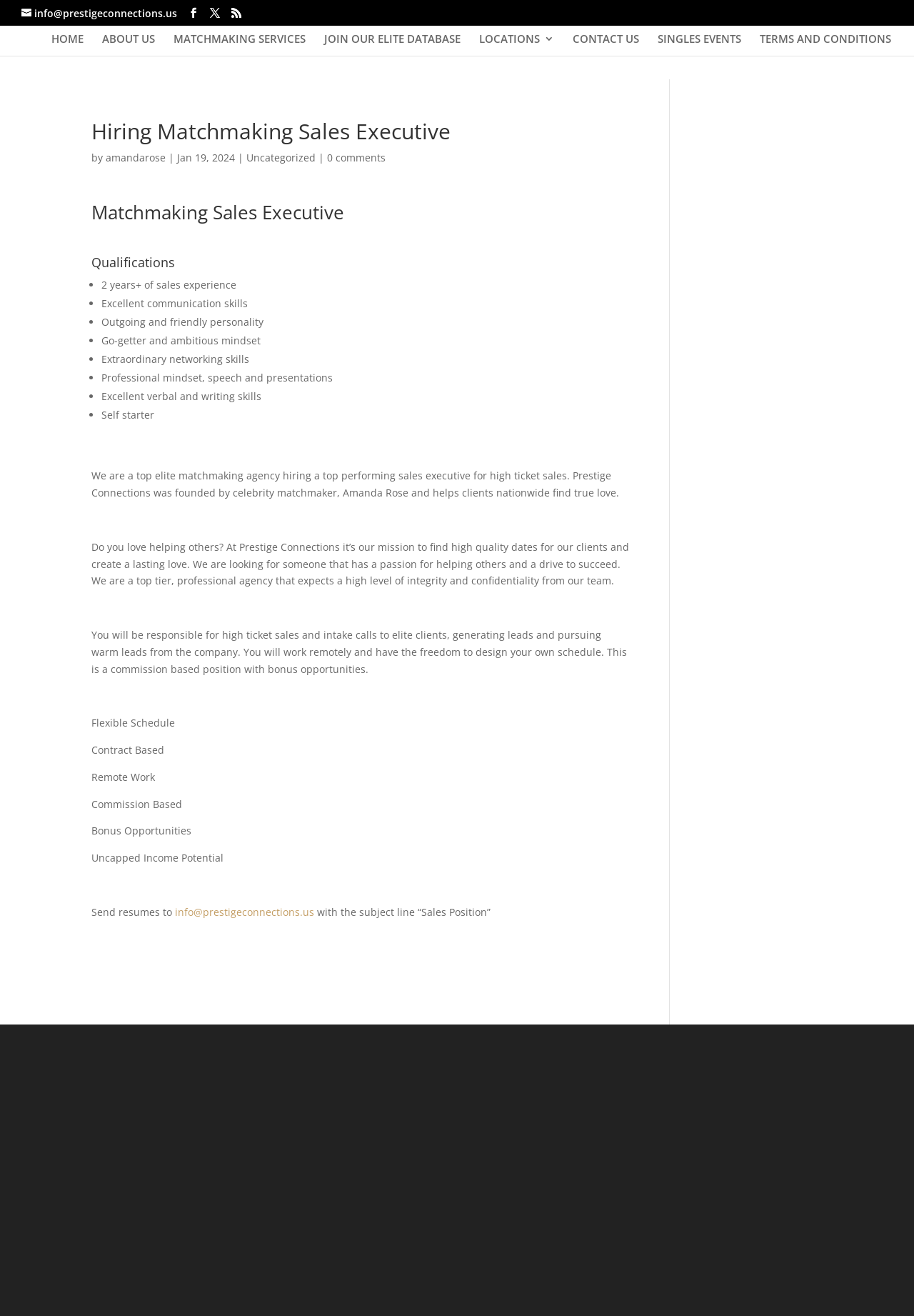Please mark the bounding box coordinates of the area that should be clicked to carry out the instruction: "Click MATCHMAKING SERVICES".

[0.19, 0.026, 0.334, 0.042]